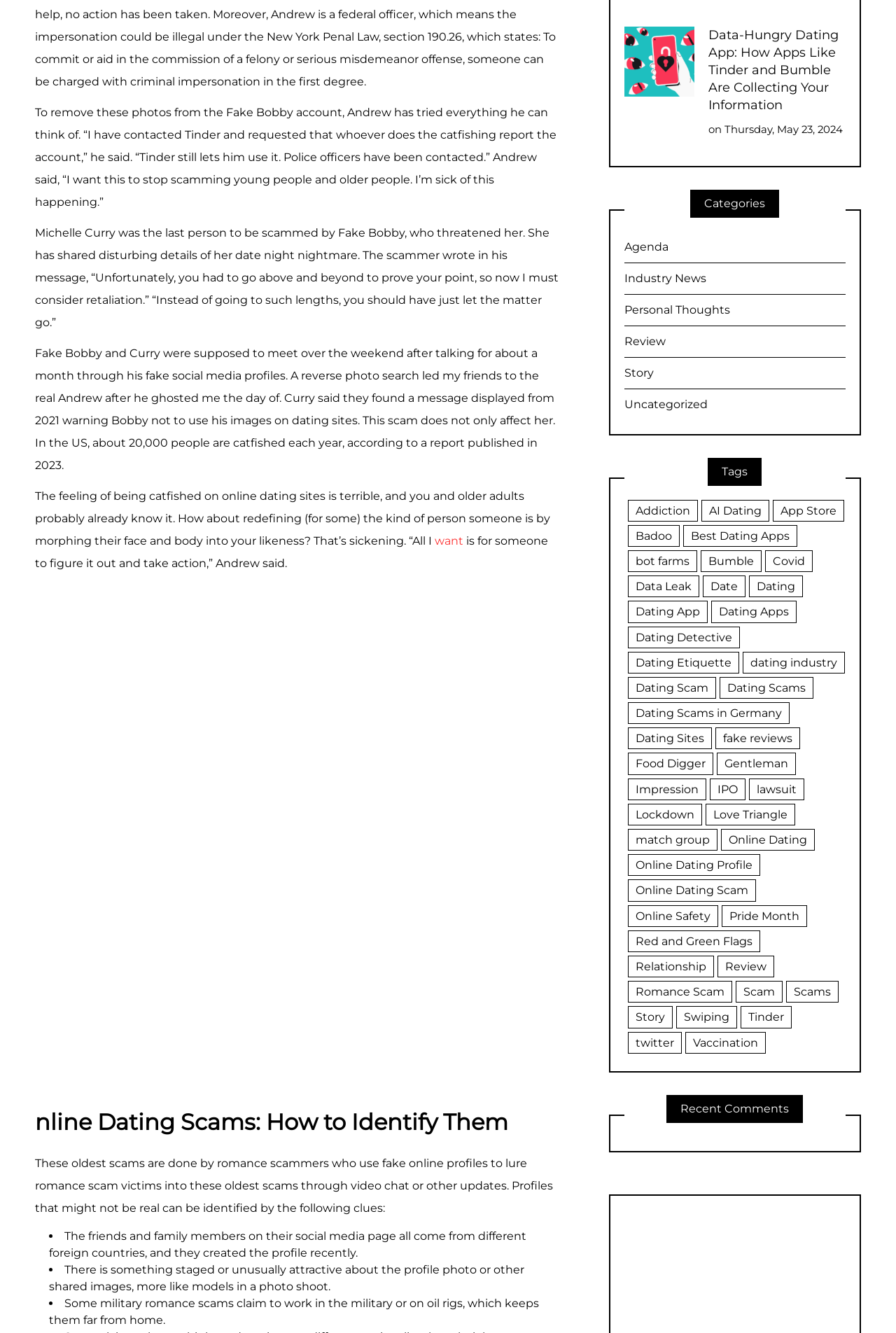Find the bounding box of the UI element described as follows: "Dating Scams in Germany".

[0.701, 0.527, 0.881, 0.543]